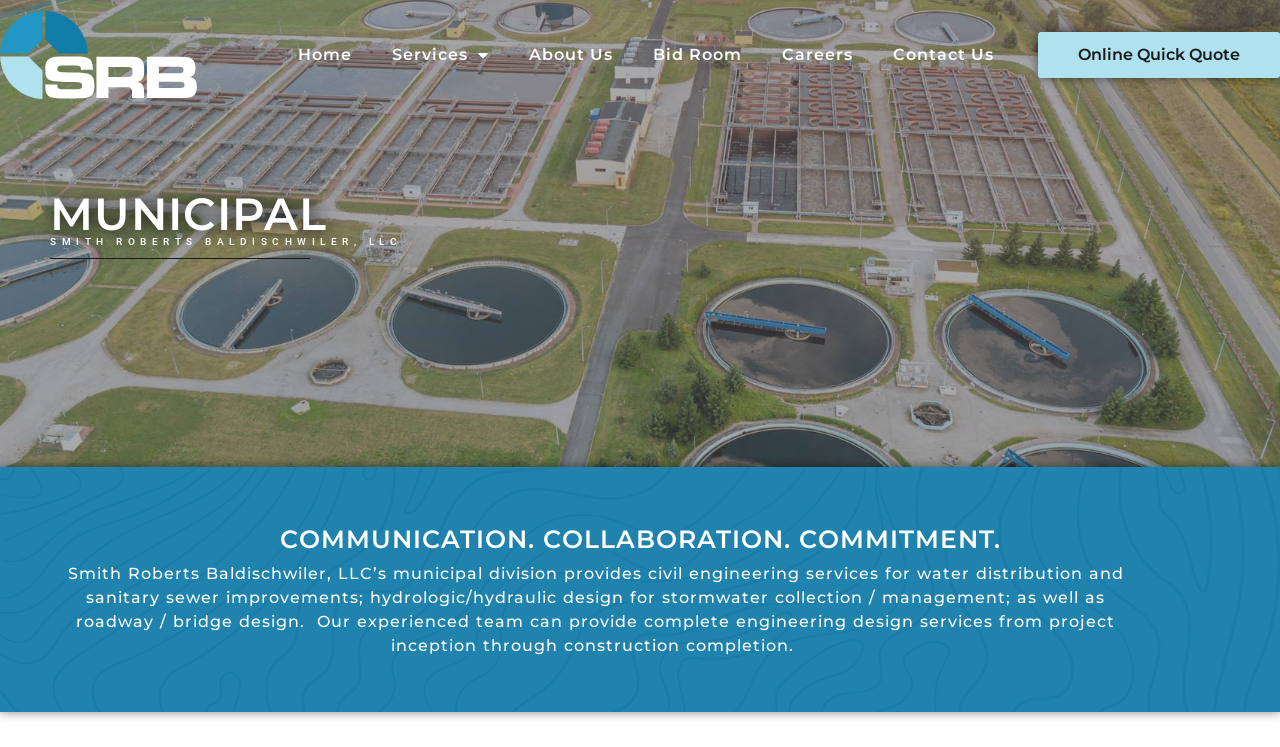Can you specify the bounding box coordinates for the region that should be clicked to fulfill this instruction: "check bid room".

[0.495, 0.043, 0.595, 0.104]